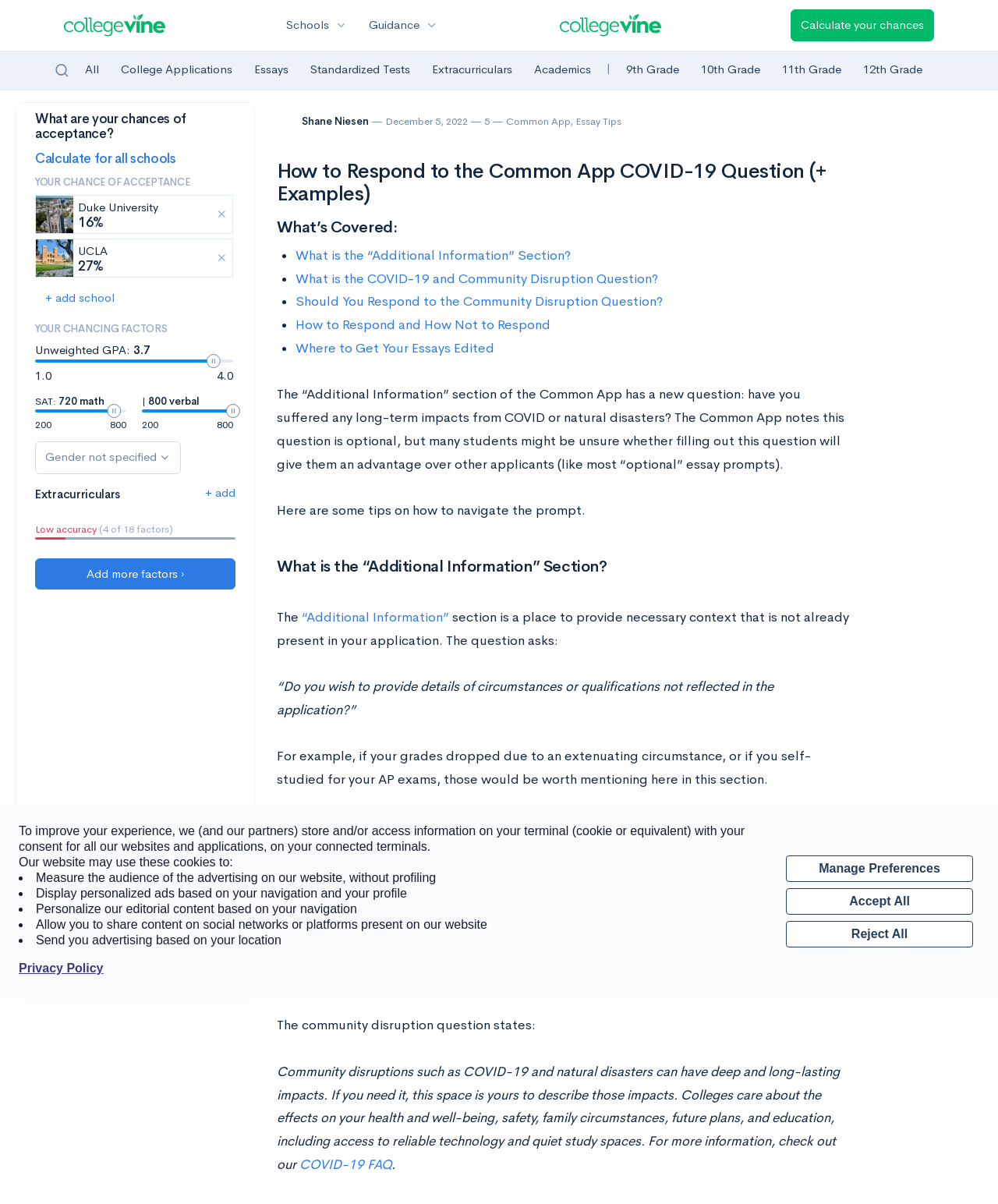What is the name of the university with a 16% acceptance rate?
Answer the question in a detailed and comprehensive manner.

According to the webpage, Duke University has a 16% acceptance rate, which is displayed in the 'YOUR CHANCE OF ACCEPTANCE' section.